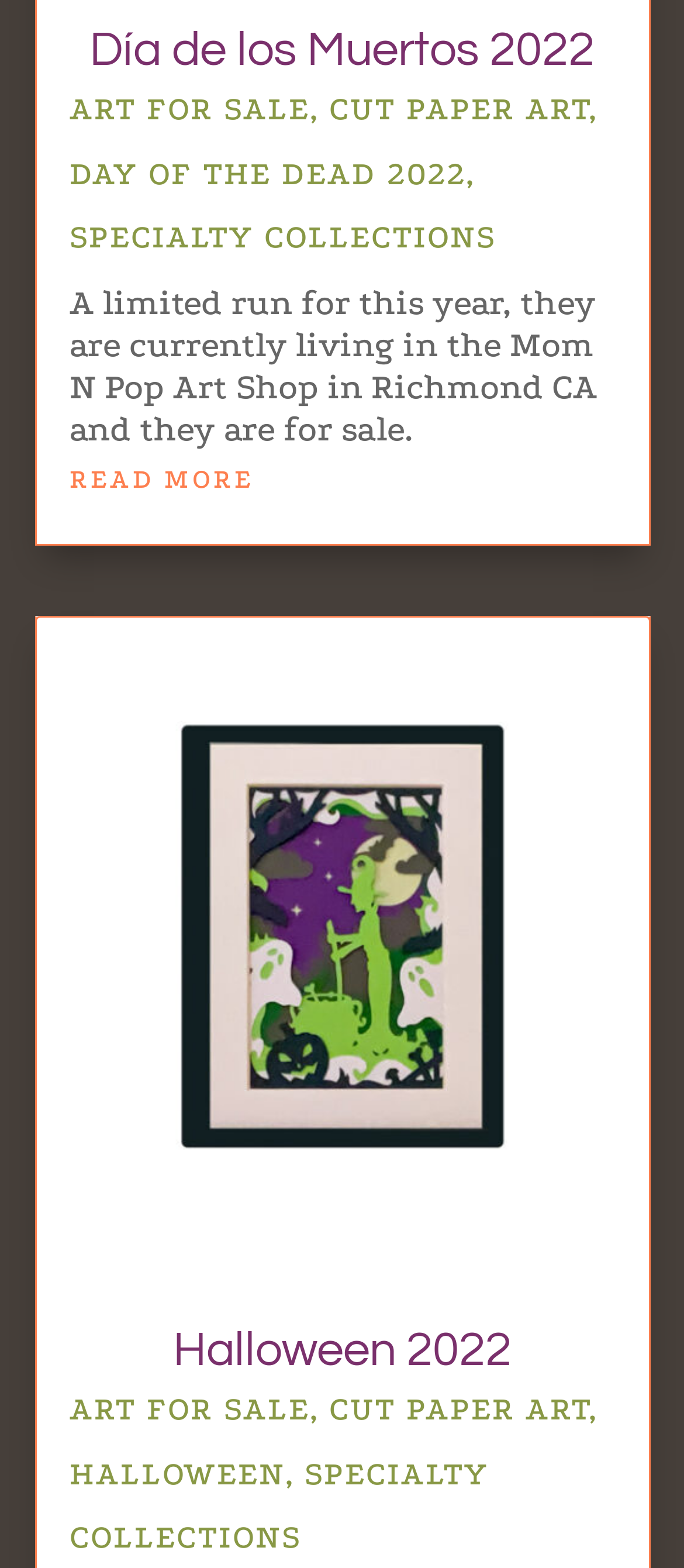Indicate the bounding box coordinates of the element that needs to be clicked to satisfy the following instruction: "click the feelgoodlife logo". The coordinates should be four float numbers between 0 and 1, i.e., [left, top, right, bottom].

None